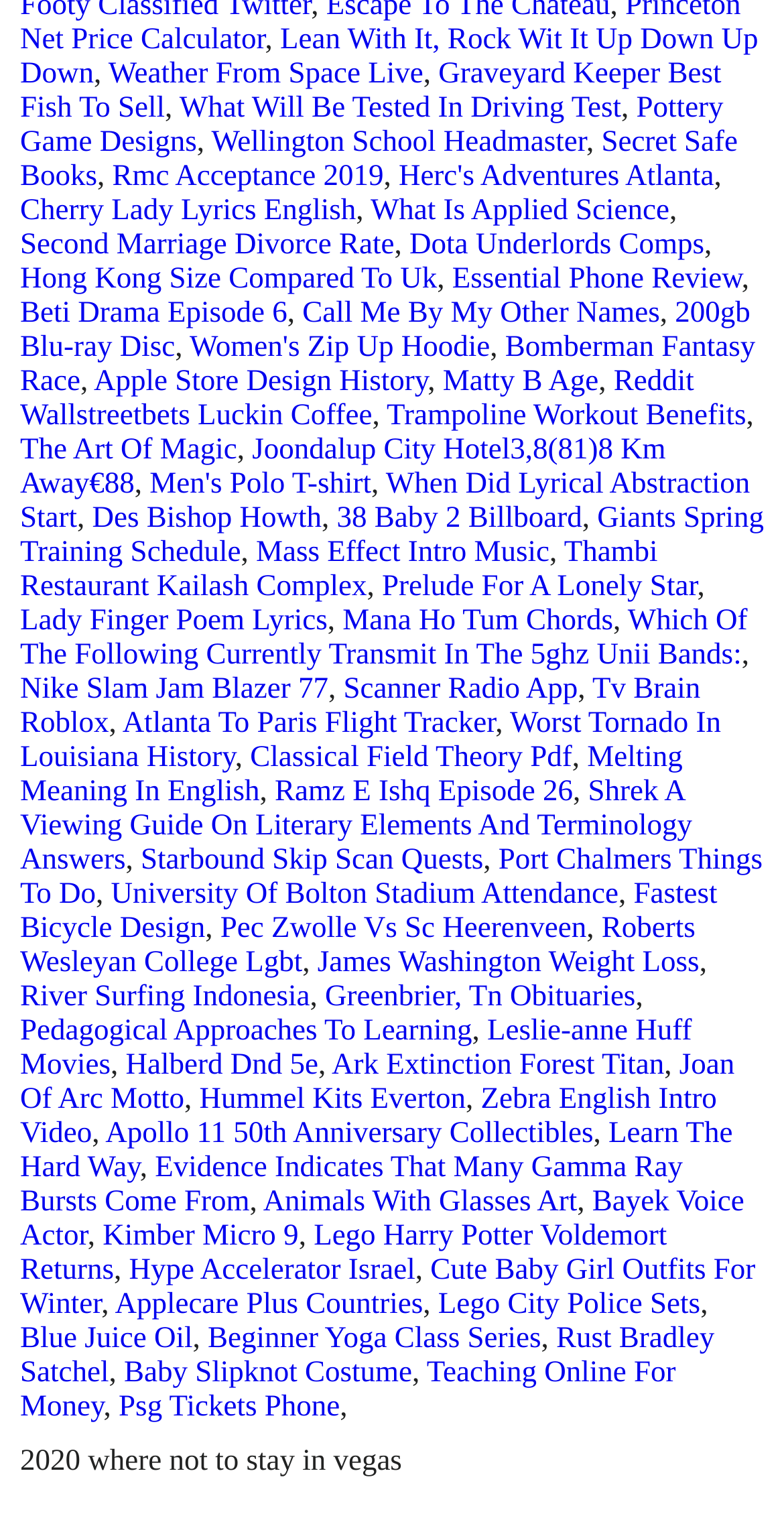What is the location mentioned in the link 'Hong Kong Size Compared To Uk'?
Please provide a single word or phrase as your answer based on the screenshot.

Hong Kong